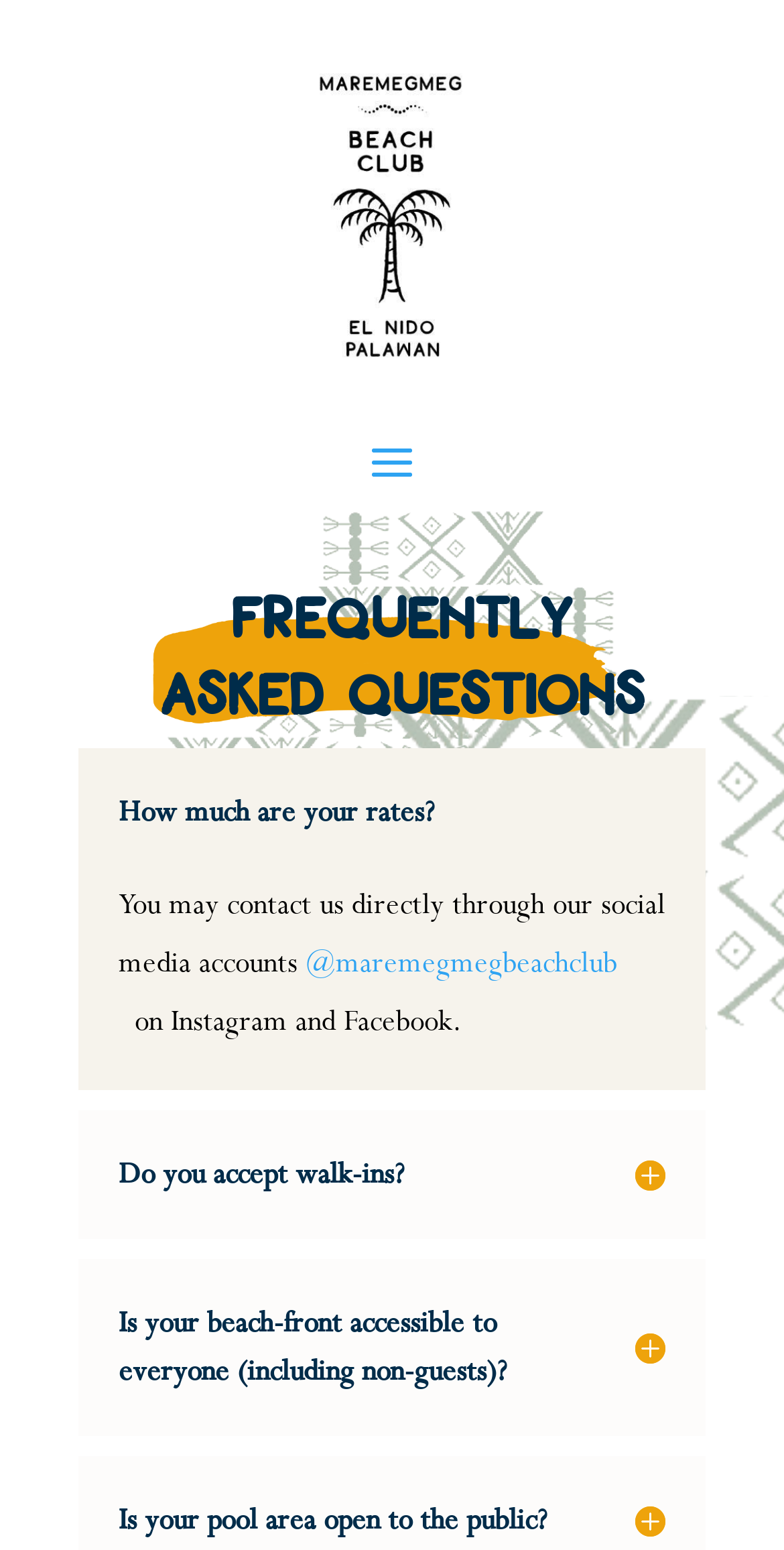Write an elaborate caption that captures the essence of the webpage.

The webpage is about the FAQs of Maremegmeg Beach Club. At the top, there is a link. Below the link, there are three headings, "Frequently", "Asked Questions", and "How much are your rates?", which are positioned horizontally and aligned to the left. 

Below these headings, there is a paragraph of text that says "You may contact us directly through our social media accounts on Instagram and Facebook." This text is accompanied by a link to the beach club's social media account. 

Further down, there are three more headings, each with a question mark icon, which are "Do you accept walk-ins?", "Is your beach-front accessible to everyone (including non-guests)?", and "Is your pool area open to the public?". These headings are positioned vertically, one below the other, and aligned to the left.